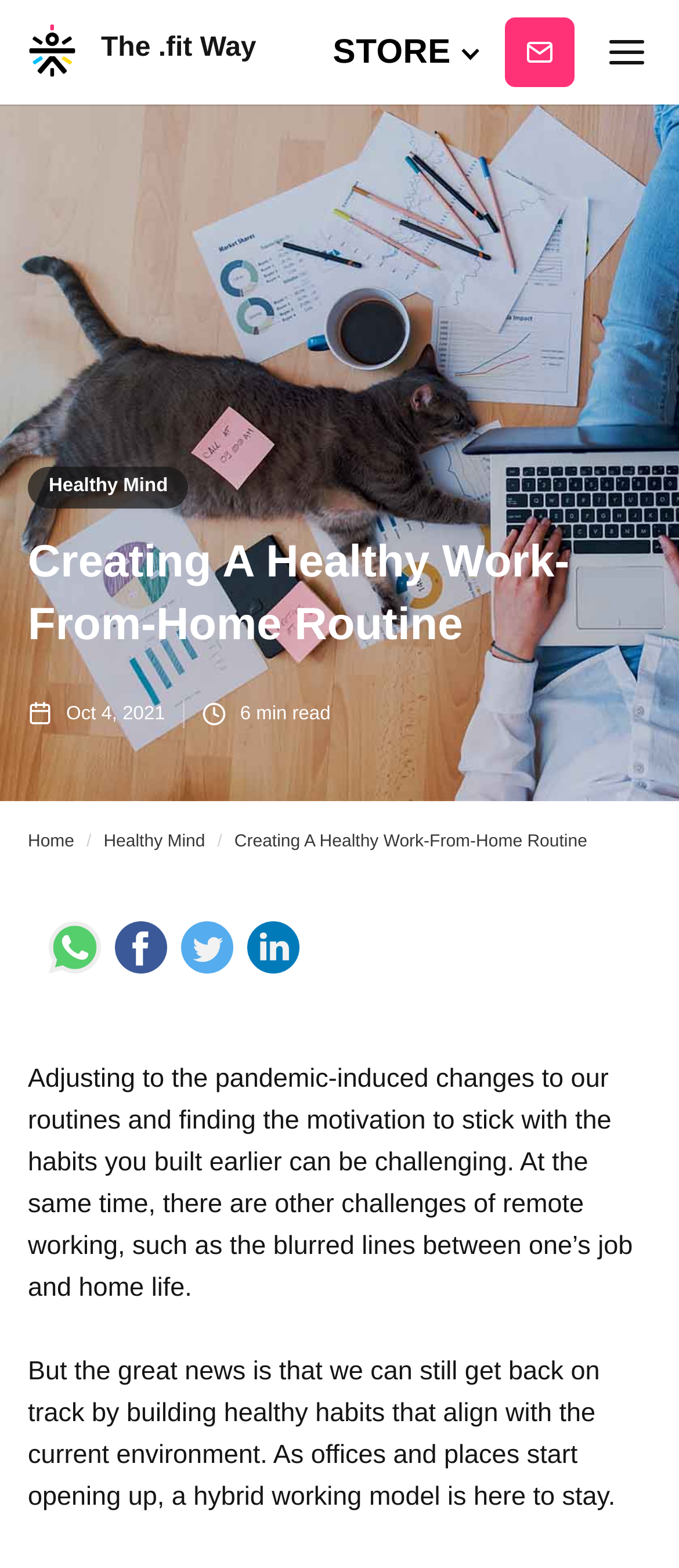Locate the bounding box coordinates of the UI element described by: "Healthy Mind". Provide the coordinates as four float numbers between 0 and 1, formatted as [left, top, right, bottom].

[0.152, 0.529, 0.302, 0.546]